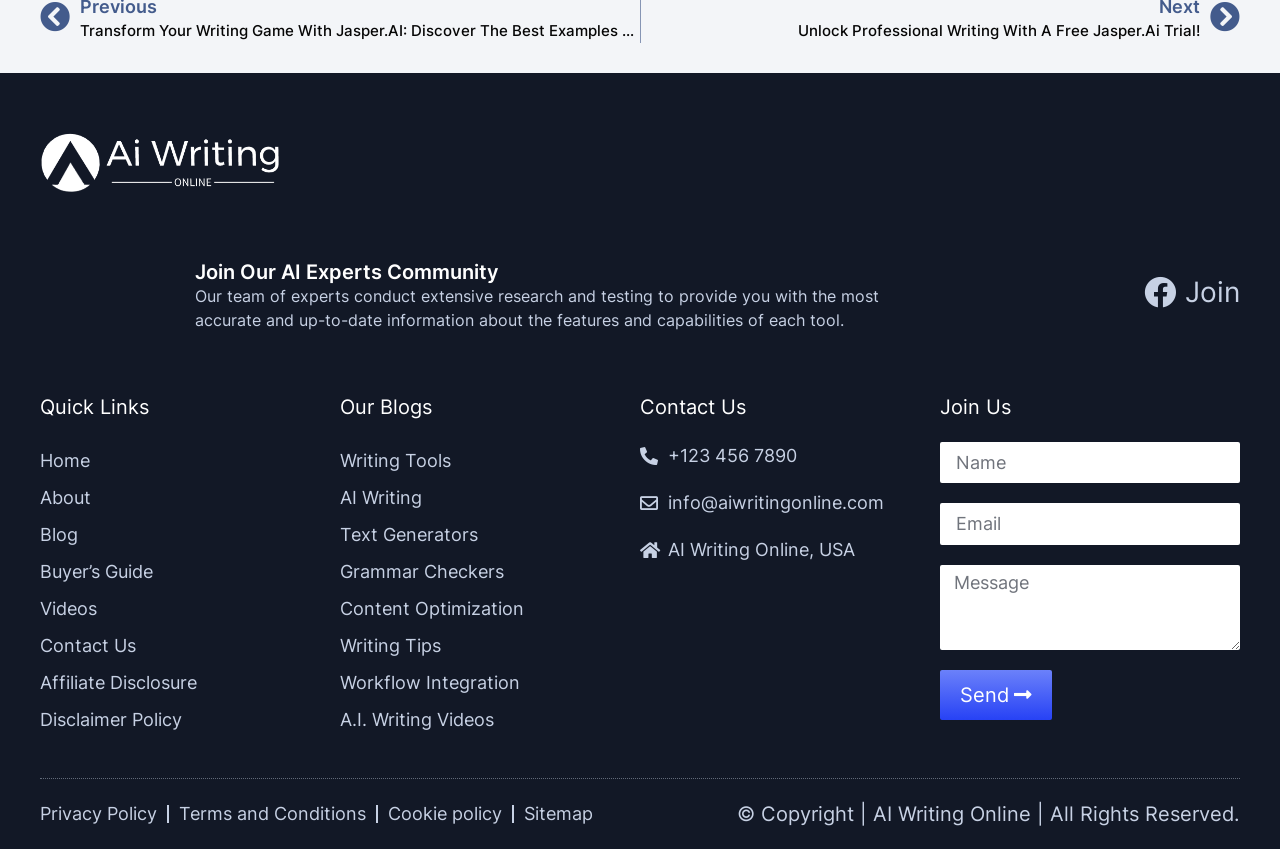Locate the bounding box coordinates of the item that should be clicked to fulfill the instruction: "Click on the 'Home' link".

[0.031, 0.521, 0.172, 0.565]